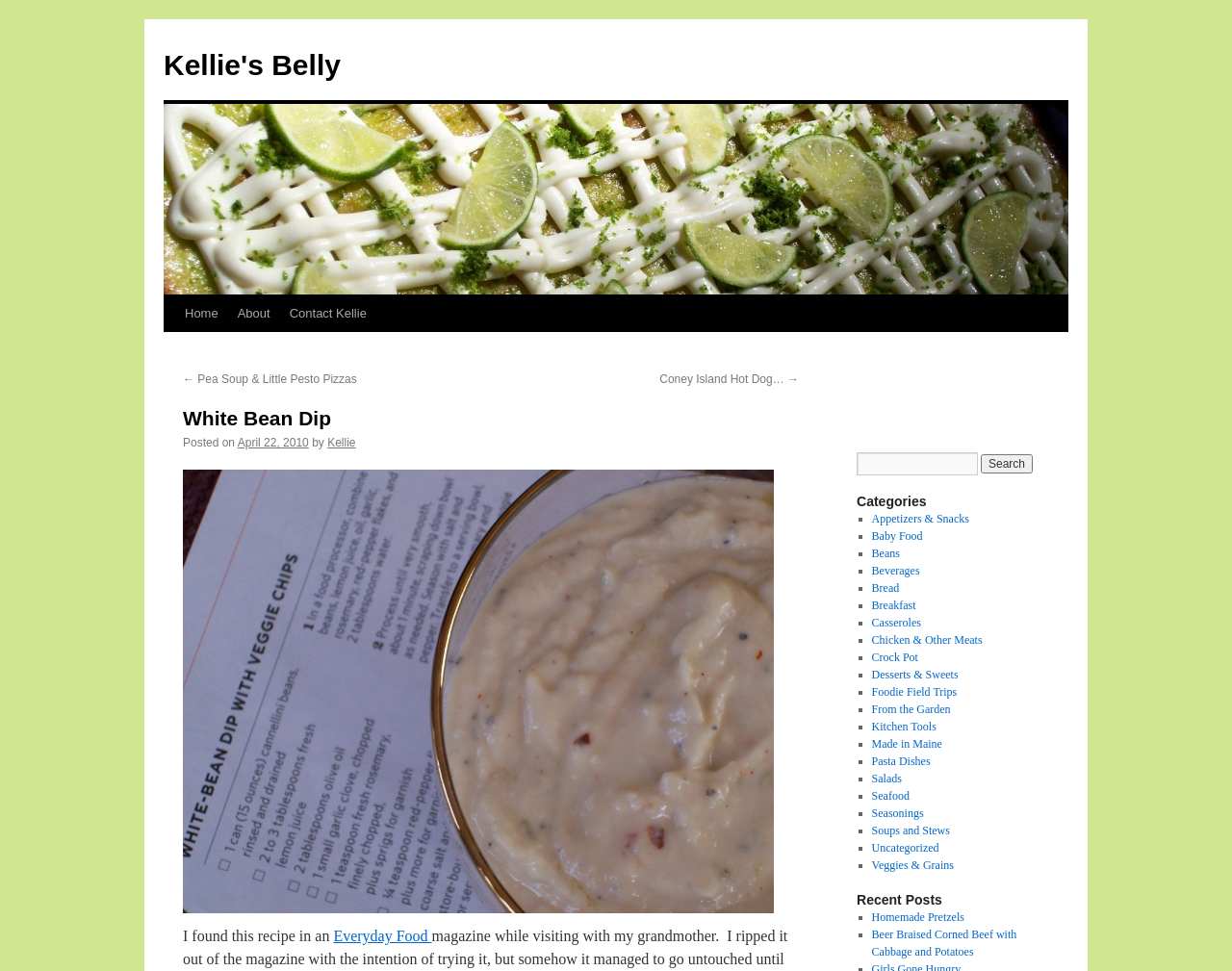Please find the bounding box coordinates of the section that needs to be clicked to achieve this instruction: "Click on the 'About' link".

[0.185, 0.304, 0.227, 0.342]